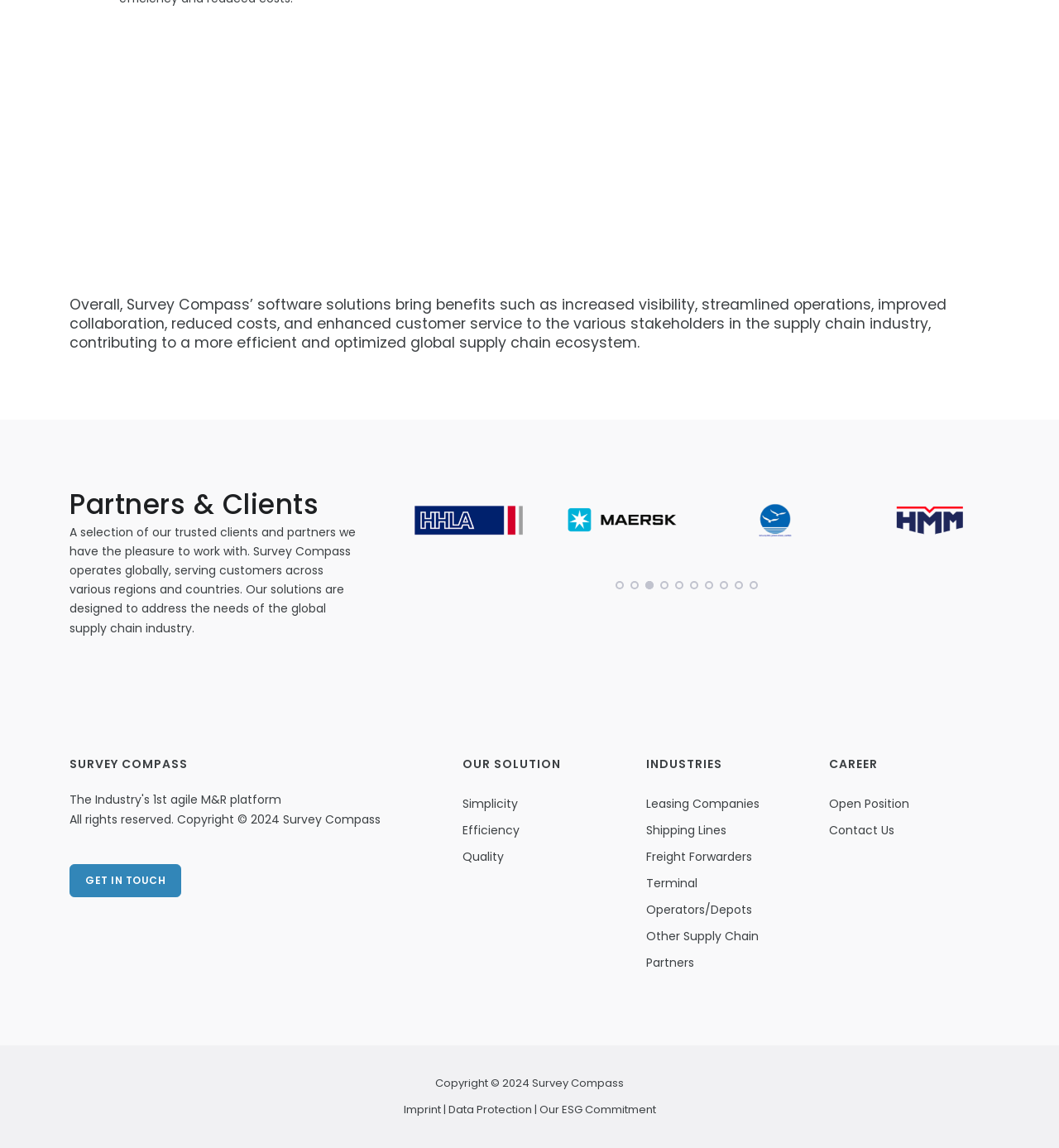Given the element description Other Supply Chain Partners, identify the bounding box coordinates for the UI element on the webpage screenshot. The format should be (top-left x, top-left y, bottom-right x, bottom-right y), with values between 0 and 1.

[0.61, 0.808, 0.716, 0.846]